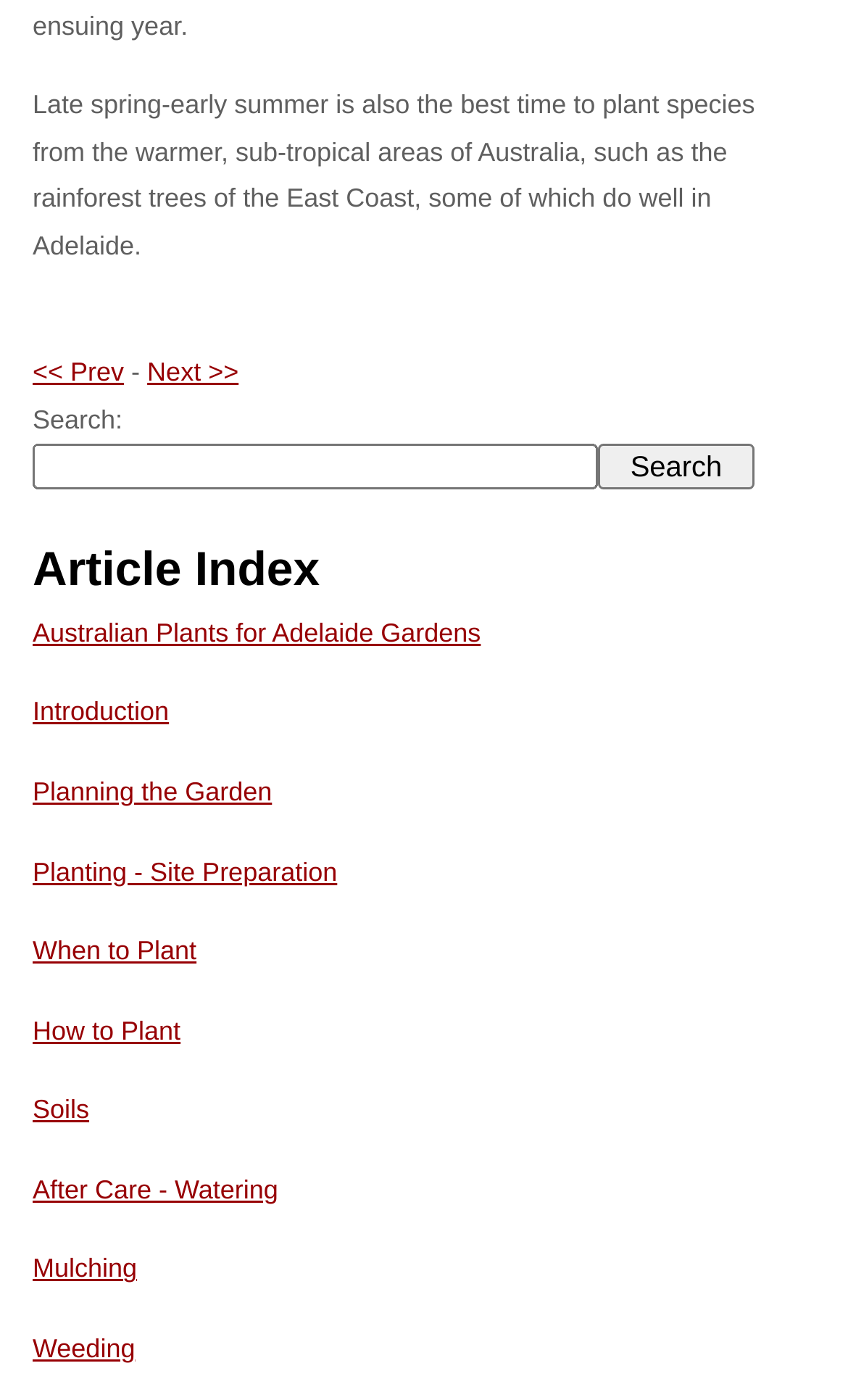Please specify the bounding box coordinates for the clickable region that will help you carry out the instruction: "click on search button".

[0.705, 0.317, 0.89, 0.35]